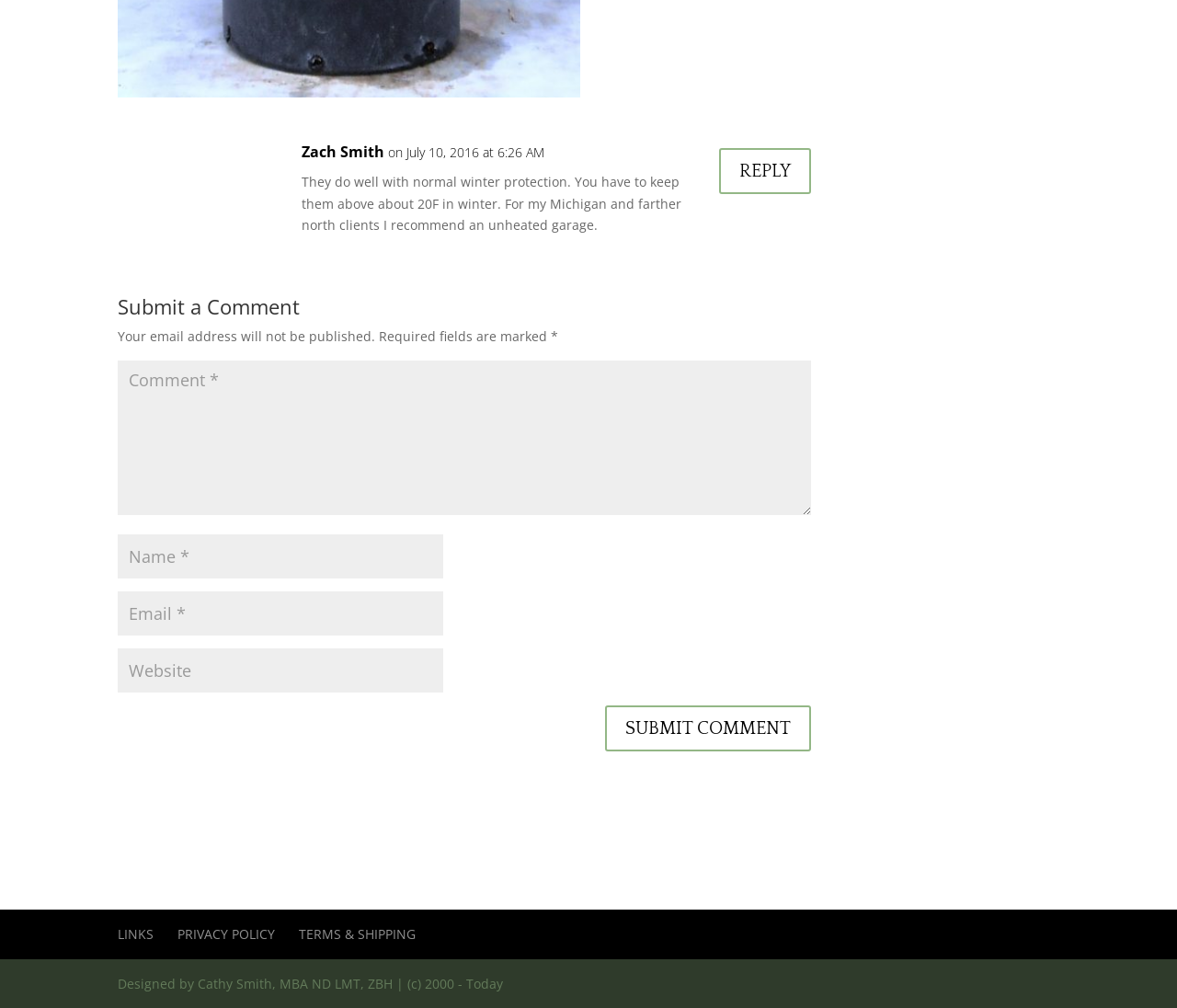Find the bounding box coordinates of the element I should click to carry out the following instruction: "Visit the privacy policy page".

[0.151, 0.918, 0.234, 0.935]